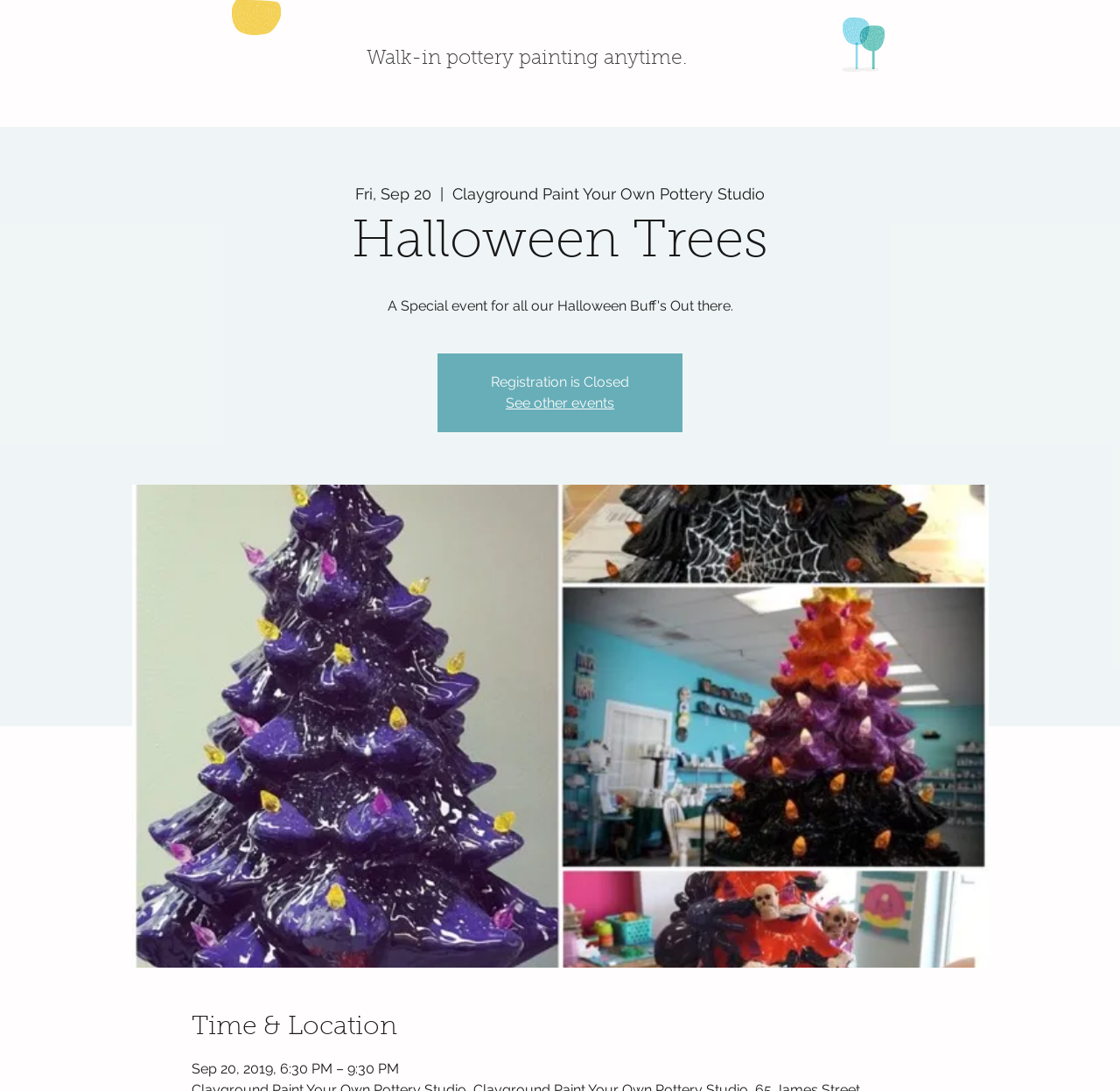Look at the image and give a detailed response to the following question: What is the status of registration for the event?

I found the status of registration by looking at the text that says 'Registration is Closed', which indicates that registration is no longer available.